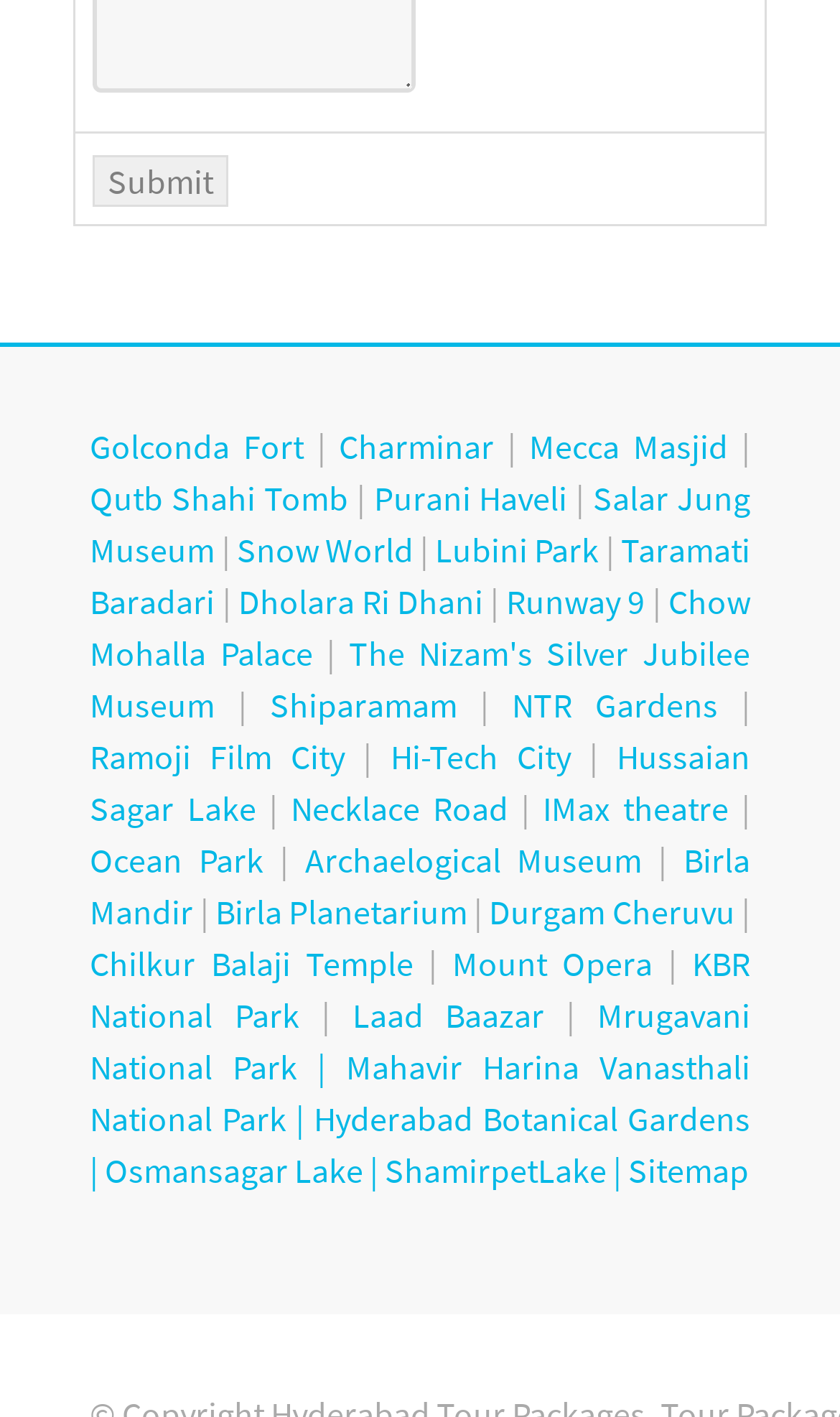What is the last link on the webpage?
Please answer the question with a single word or phrase, referencing the image.

Sitemap